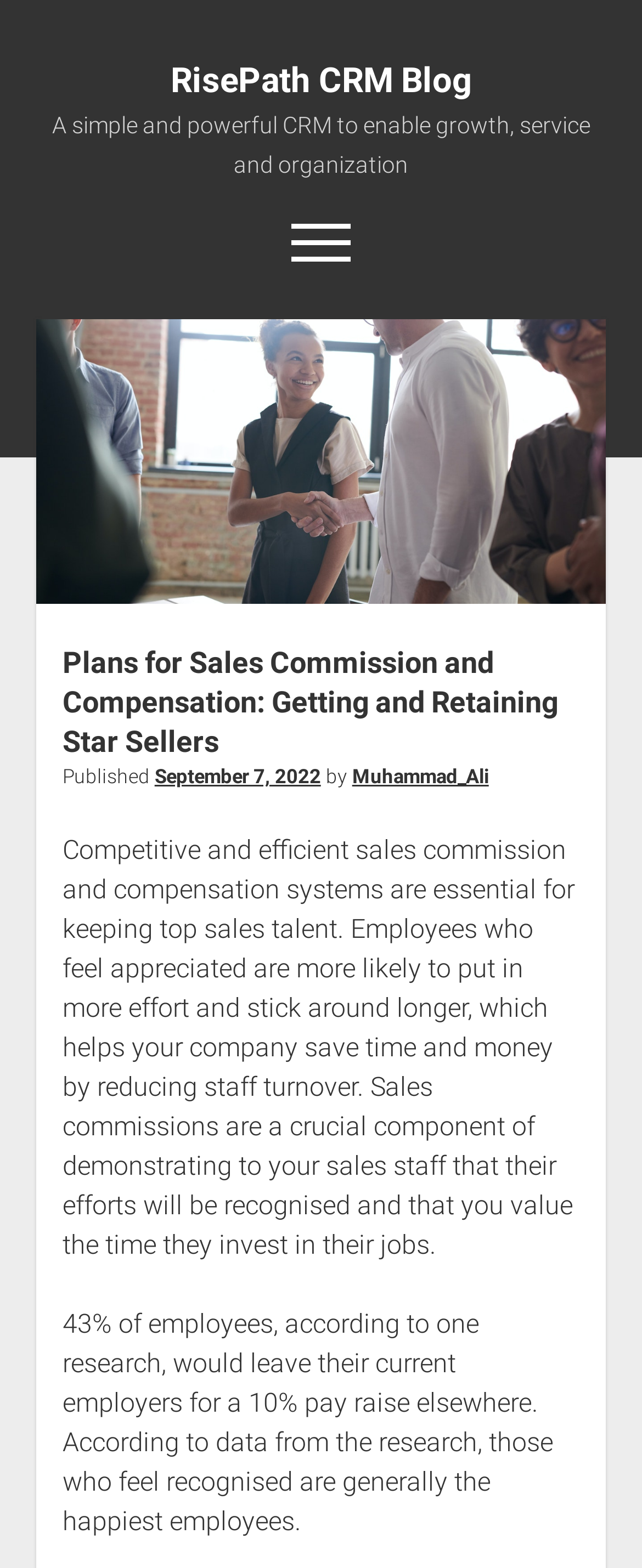Given the element description: "September 7, 2022", predict the bounding box coordinates of the UI element it refers to, using four float numbers between 0 and 1, i.e., [left, top, right, bottom].

[0.241, 0.488, 0.5, 0.503]